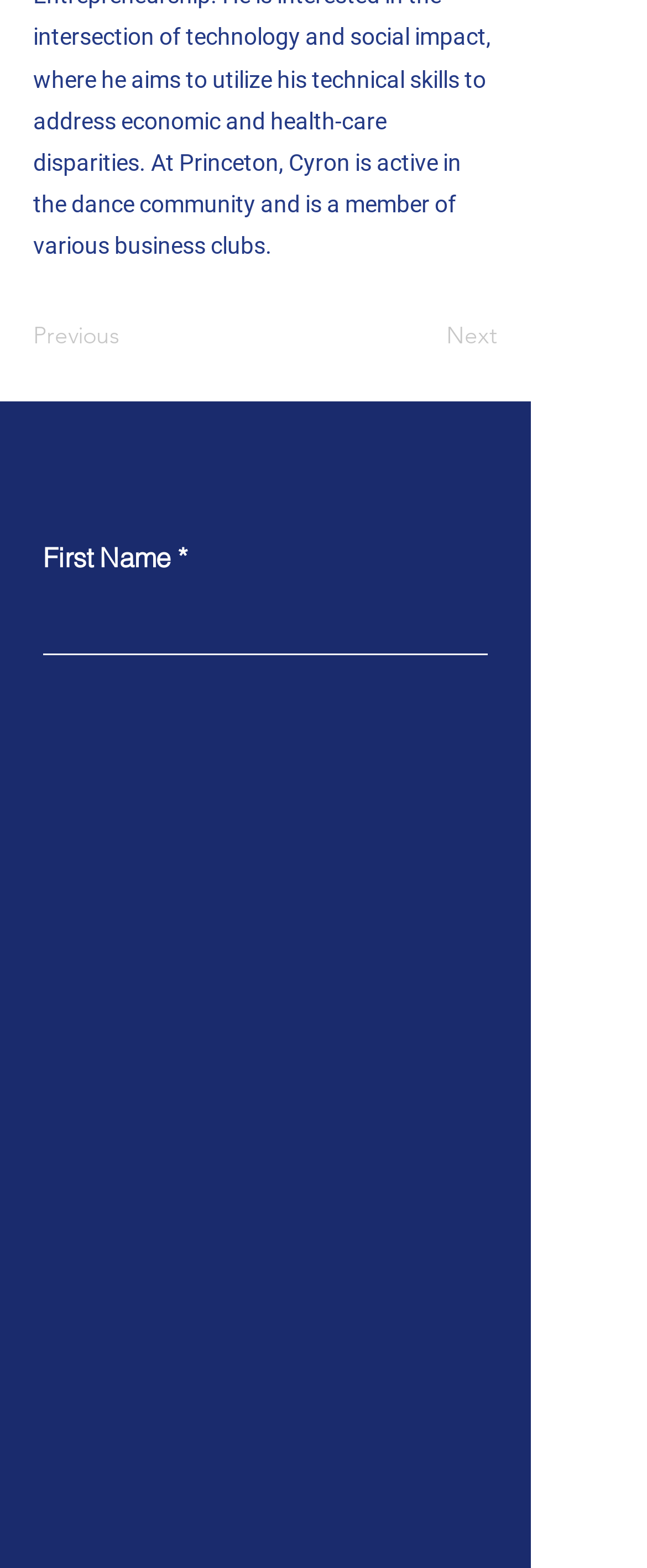Provide the bounding box coordinates for the UI element described in this sentence: "Get it here!". The coordinates should be four float values between 0 and 1, i.e., [left, top, right, bottom].

None